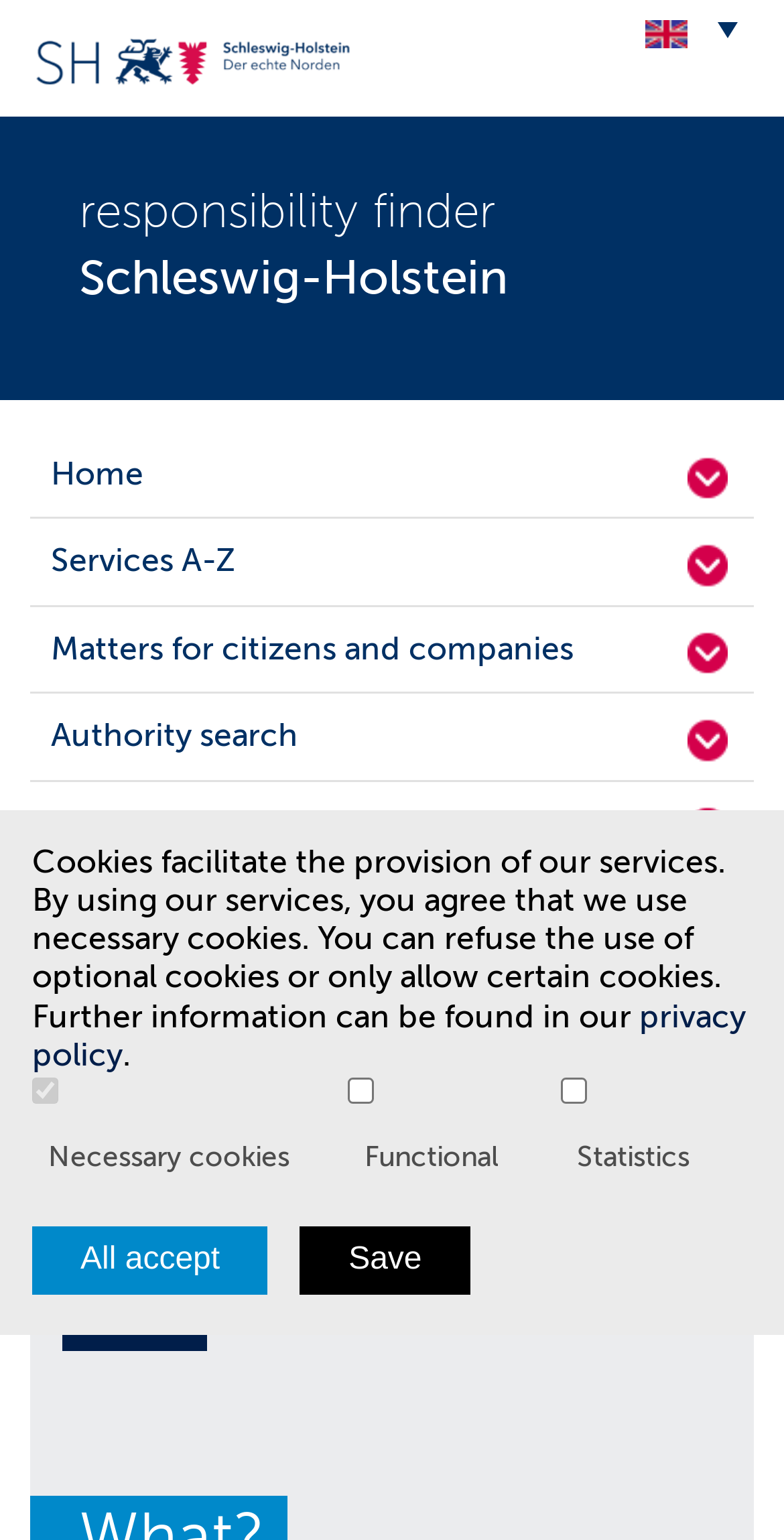Provide a thorough description of this webpage.

This webpage appears to be a government or official website, likely related to the state of Schleswig-Holstein in Germany. At the top, there is a banner with a cookie policy notification, which includes a link to the privacy policy and checkboxes to manage cookie preferences. Below this, there is a prominent button and an image, both labeled "Responsibility Finder Schleswig-Holstein".

The main navigation menu is located on the left side of the page, with headings and links to various sections, including "Home", "Services A-Z", "Matters for citizens and companies", "Authority search", and "Local law". These links are stacked vertically, with the "Home" link at the top and "Local law" at the bottom.

On the right side of the page, there is a section with a heading that reads "We only need 2 pieces of information from you." Below this, there are two text elements: "Where?" and a longer paragraph explaining that the user needs to specify their location to receive regionalized information. There is also a button labeled "Re-enter" below this text.

At the very top of the page, there is a small button with no label, and at the bottom, there are two buttons, "All accept" and "Save", which are likely related to the cookie policy notification.